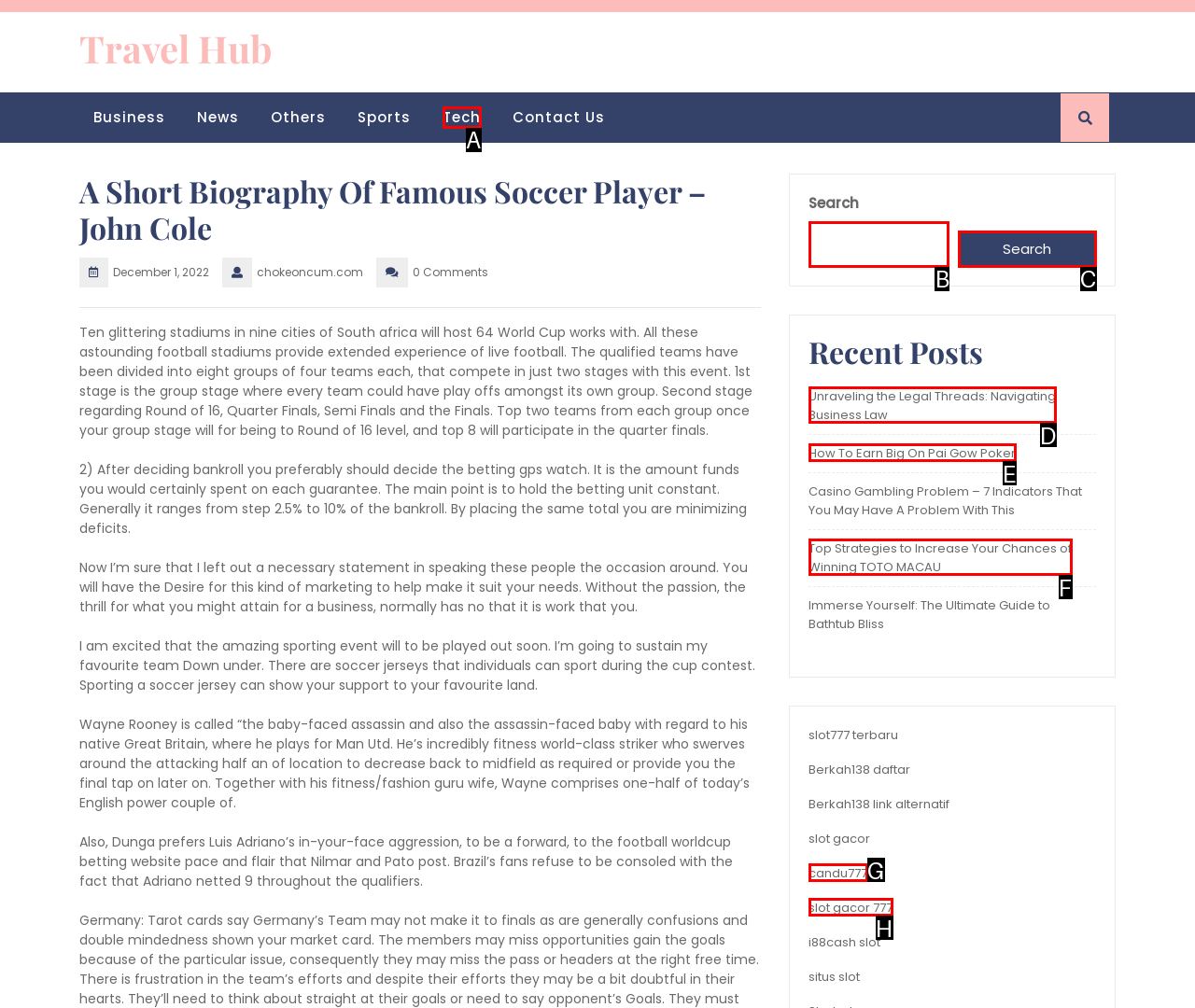Decide which letter you need to select to fulfill the task: Click the 'CONNECT Welcomes A New Member' link
Answer with the letter that matches the correct option directly.

None